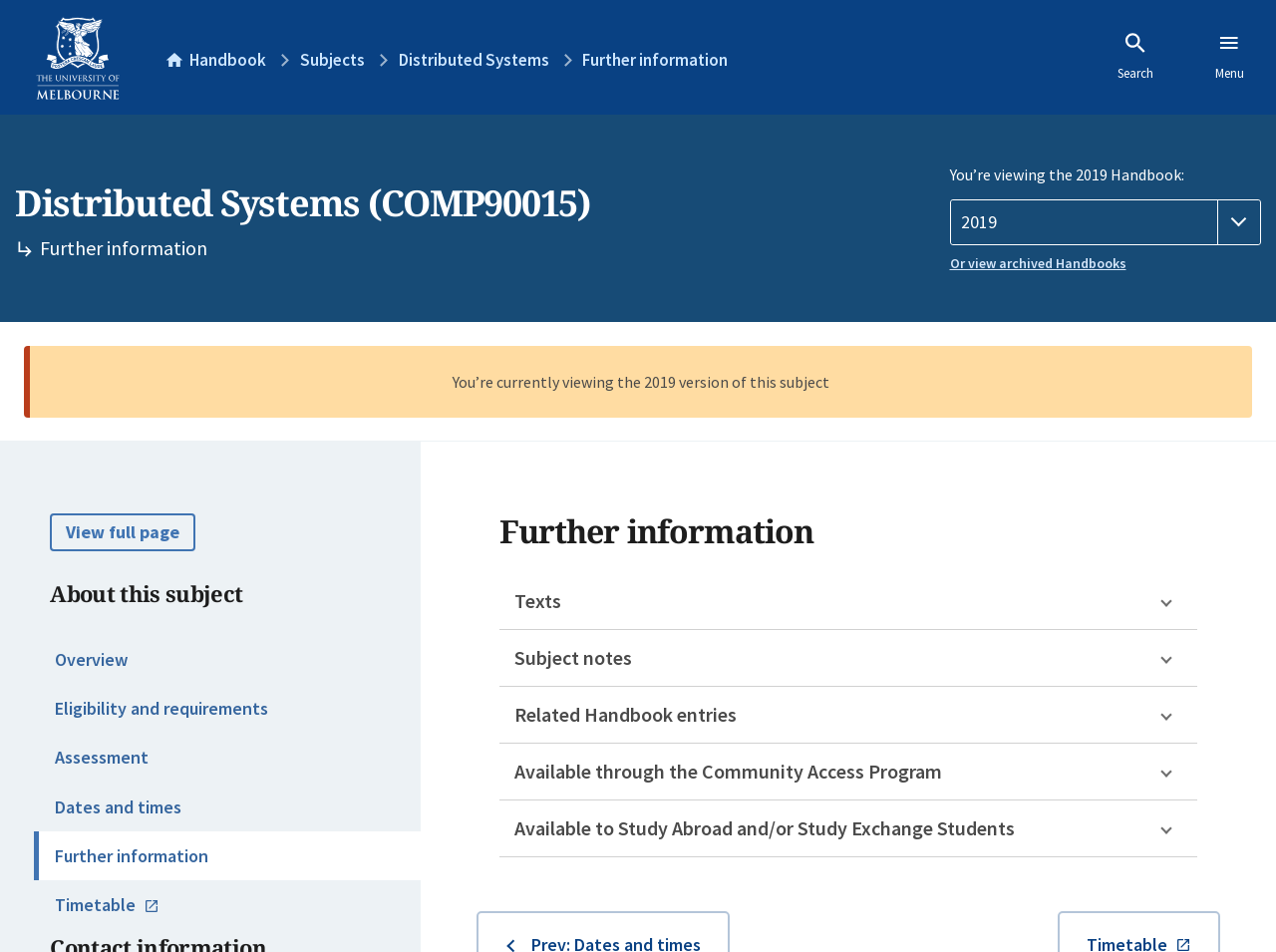Locate the bounding box coordinates of the clickable region to complete the following instruction: "Check the prescribed texts."

[0.403, 0.673, 0.927, 0.713]